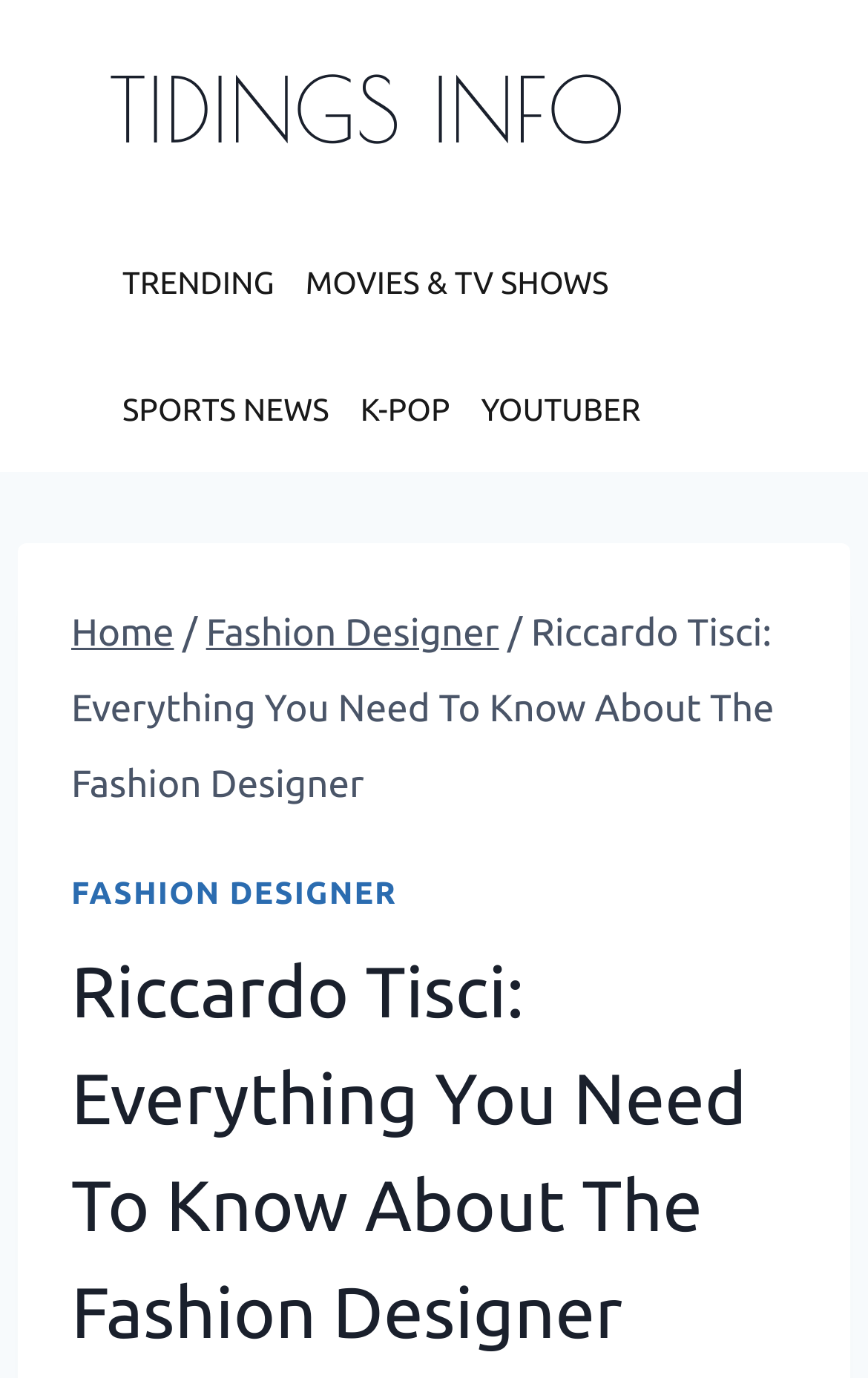What is the category of the webpage?
Make sure to answer the question with a detailed and comprehensive explanation.

The category of the webpage can be determined by looking at the breadcrumbs navigation, which includes links to 'Home' and 'Fashion Designer', indicating that the current webpage is about a fashion designer.